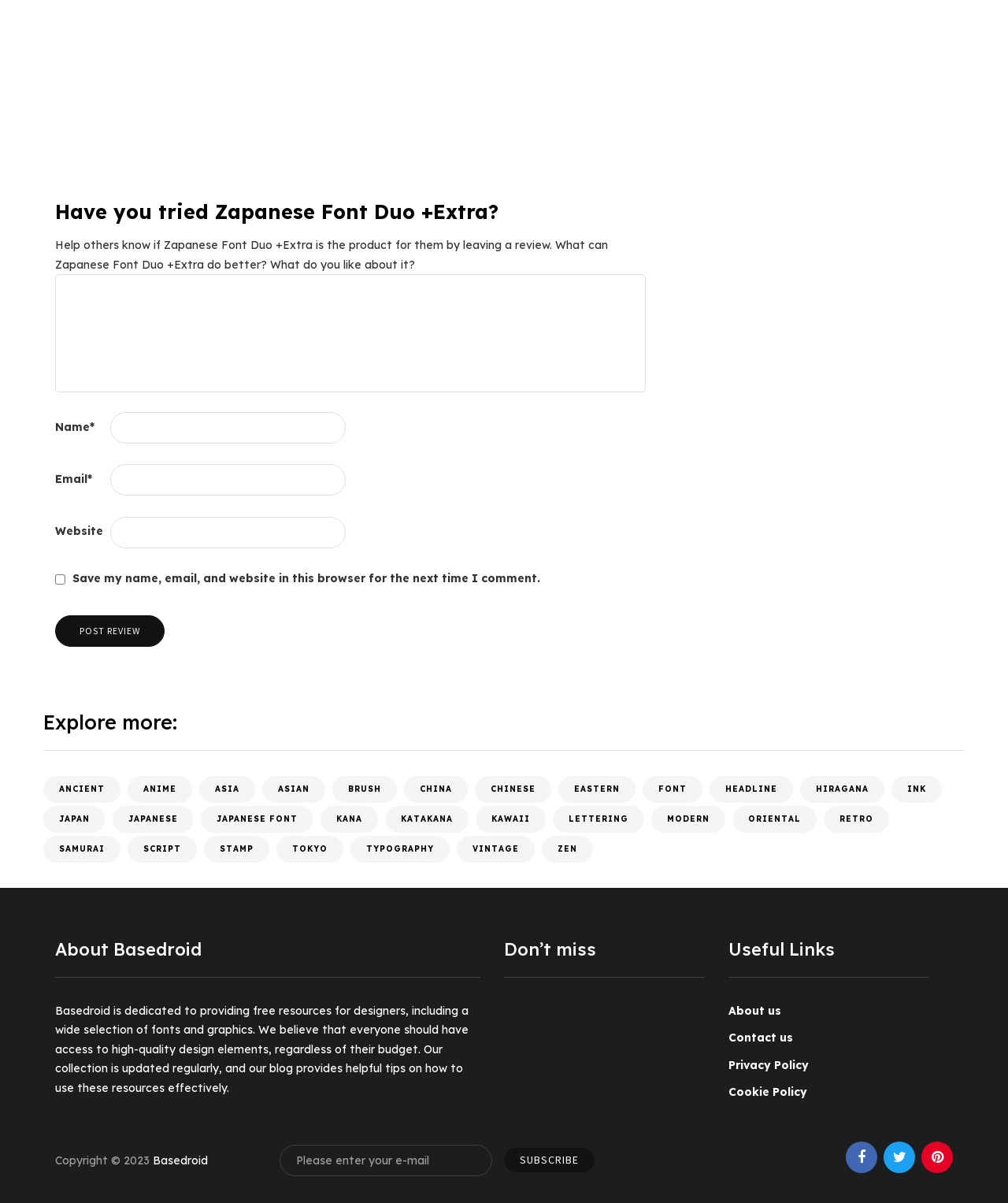Using the image as a reference, answer the following question in as much detail as possible:
What is the purpose of the checkbox with the label 'Save my name, email, and website in this browser for the next time I comment.'?

The checkbox with the label 'Save my name, email, and website in this browser for the next time I comment.' is located near the 'Post review' button, suggesting that its purpose is to allow users to save their comment information for future use.